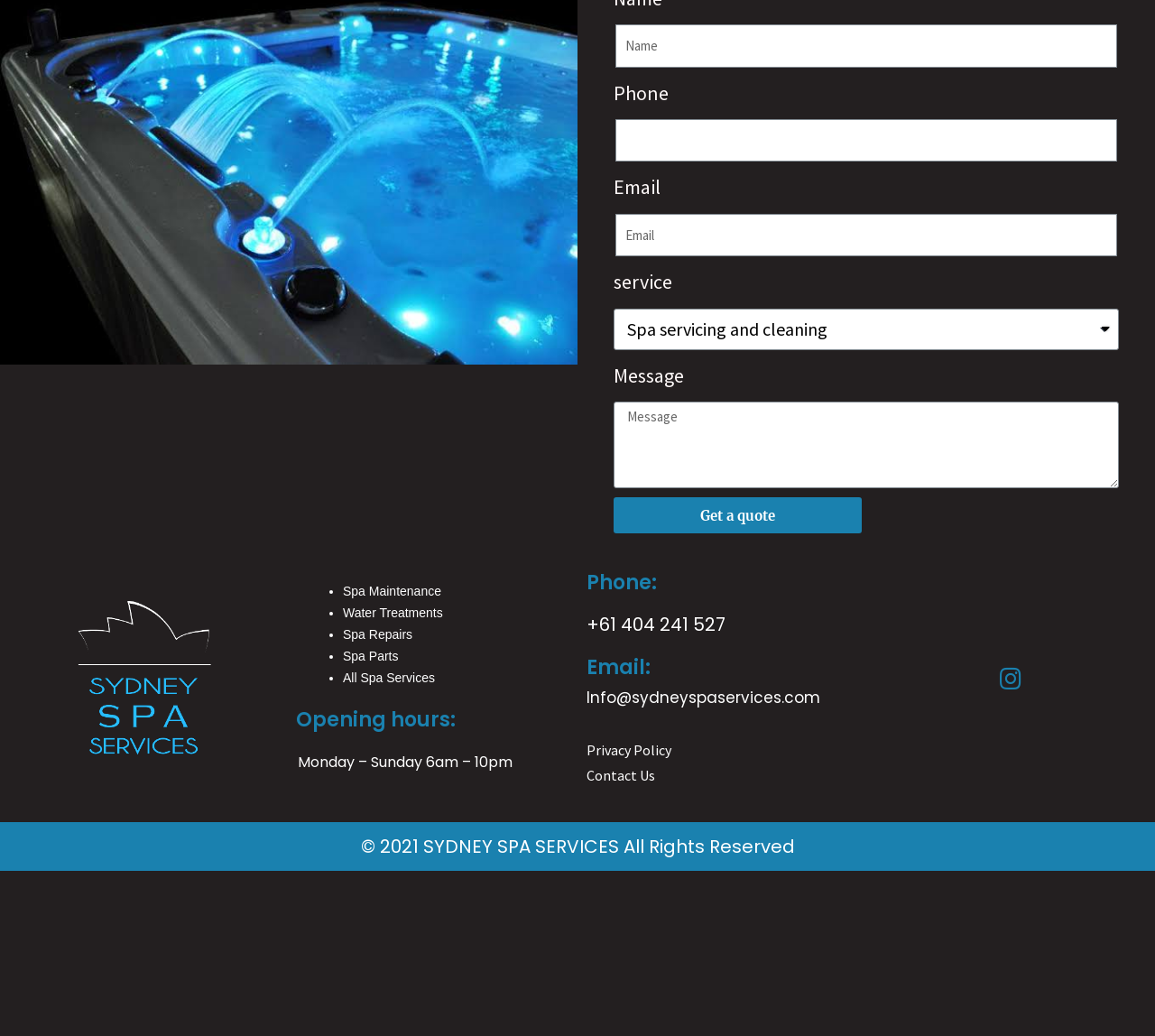Identify the bounding box coordinates of the area you need to click to perform the following instruction: "Enter your name".

[0.533, 0.024, 0.967, 0.065]